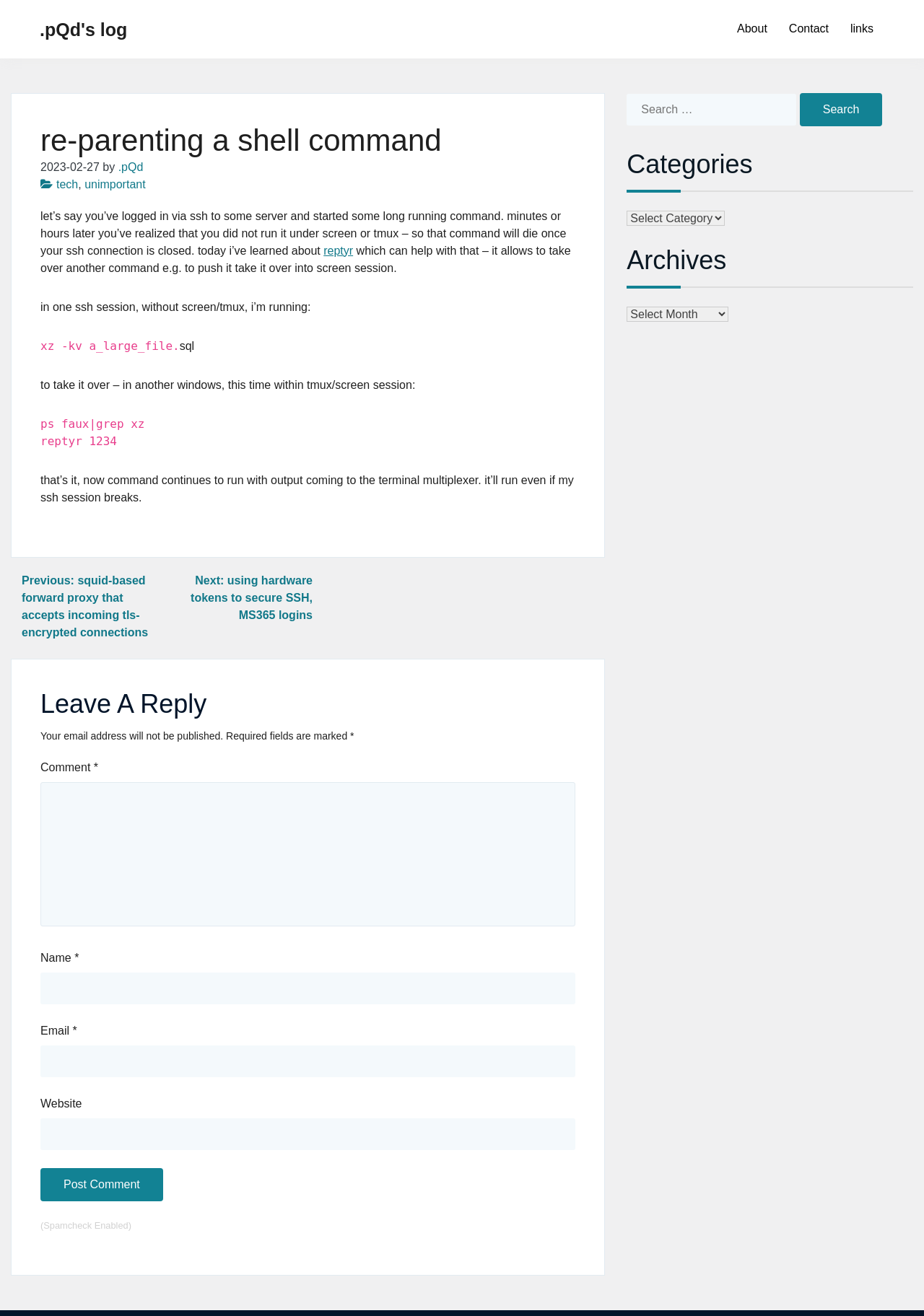Provide a brief response to the question below using a single word or phrase: 
What is the date of the article?

2023-02-27